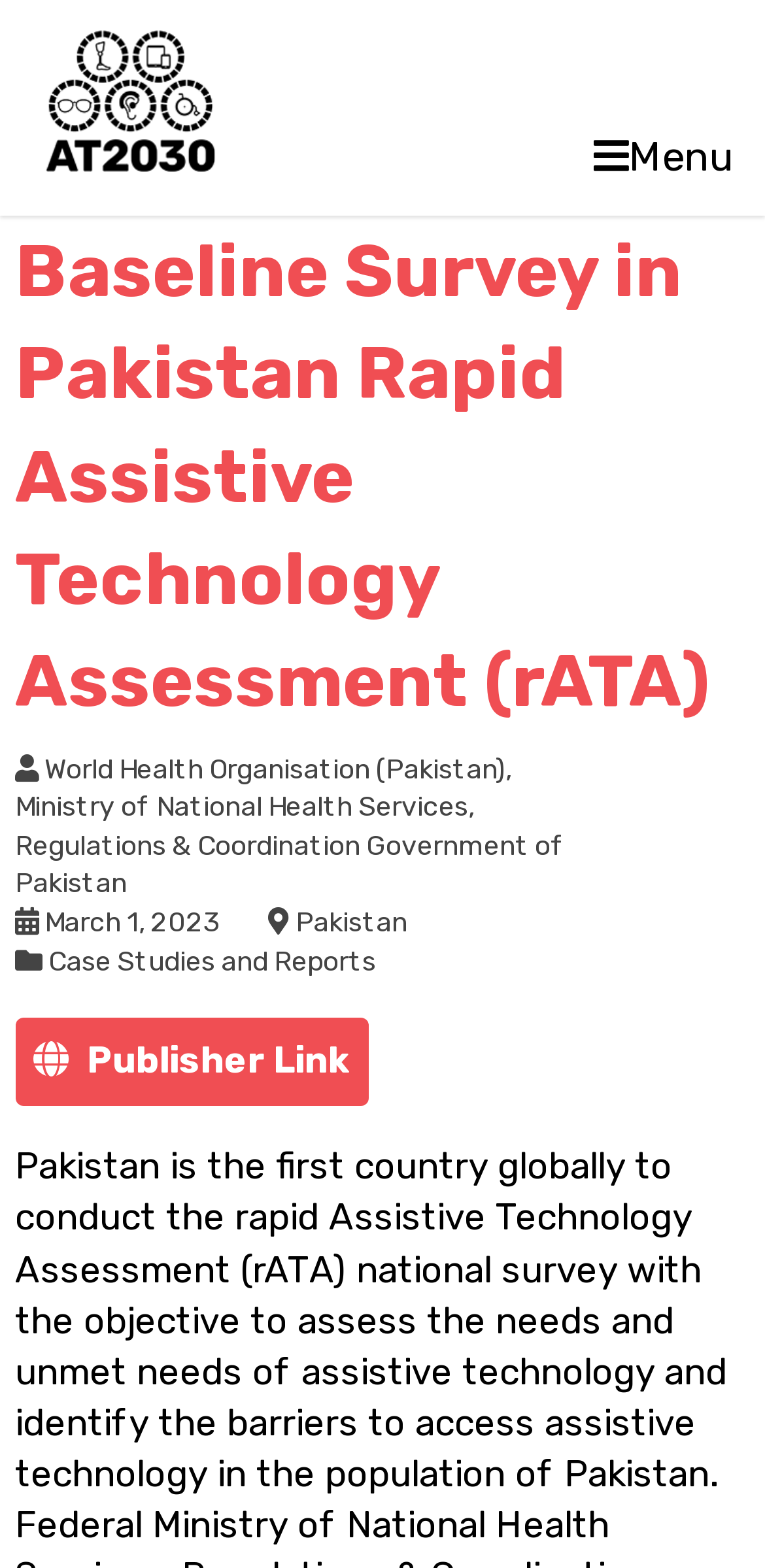Please respond in a single word or phrase: 
What is the date mentioned on the webpage?

March 1, 2023